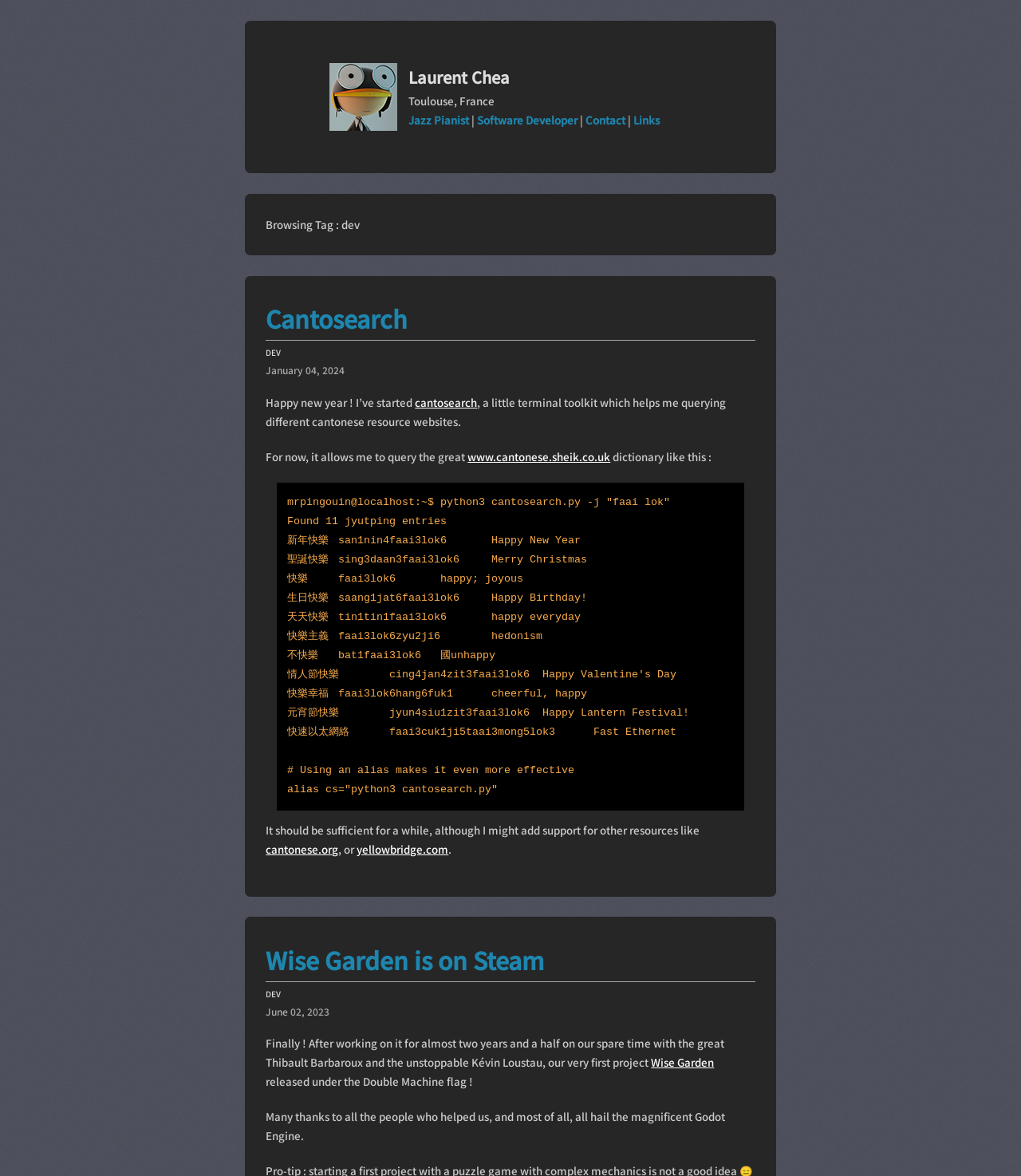Could you specify the bounding box coordinates for the clickable section to complete the following instruction: "Check the 'Contact' link"?

[0.573, 0.096, 0.612, 0.108]